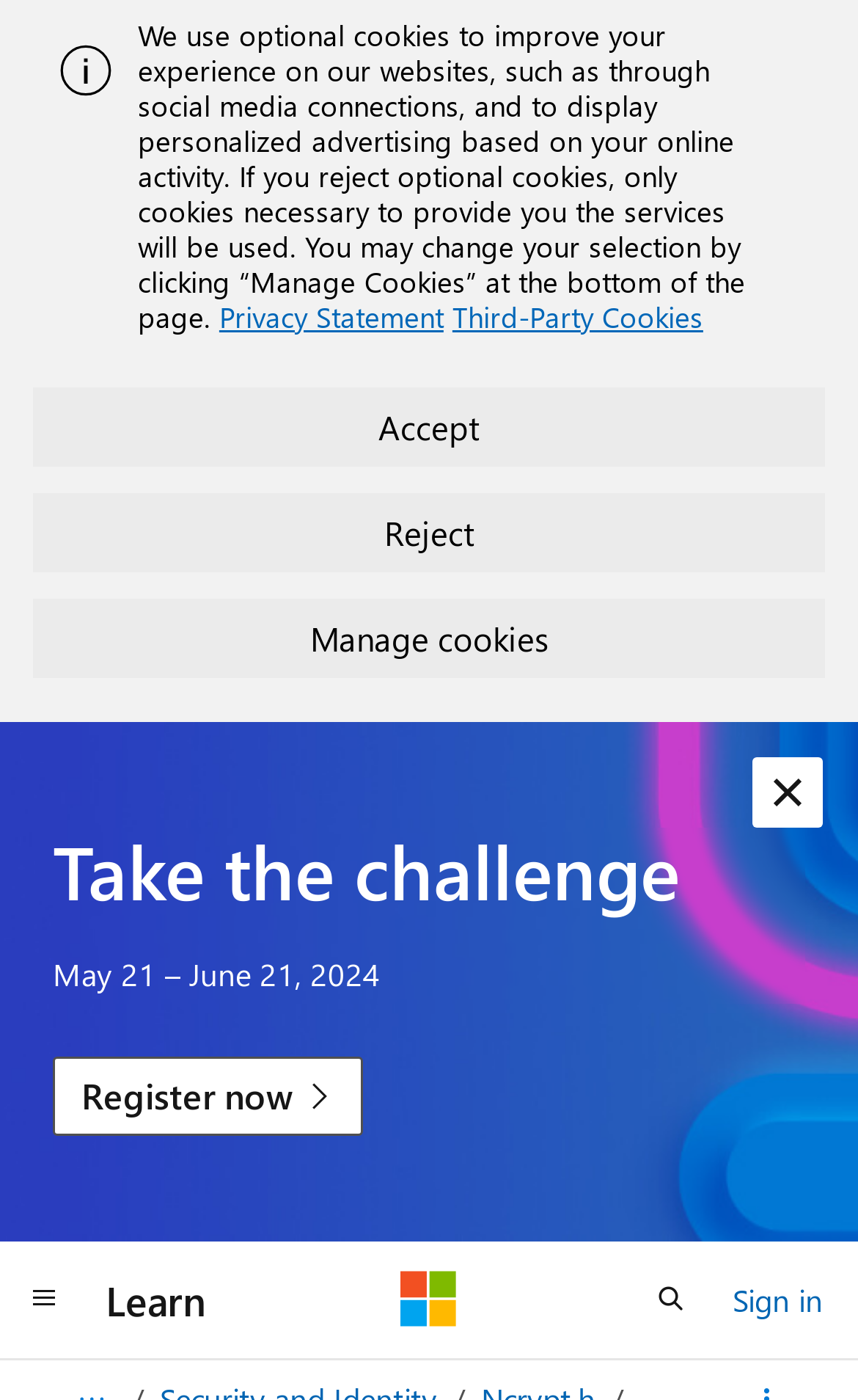Using the provided element description "Facilities", determine the bounding box coordinates of the UI element.

None